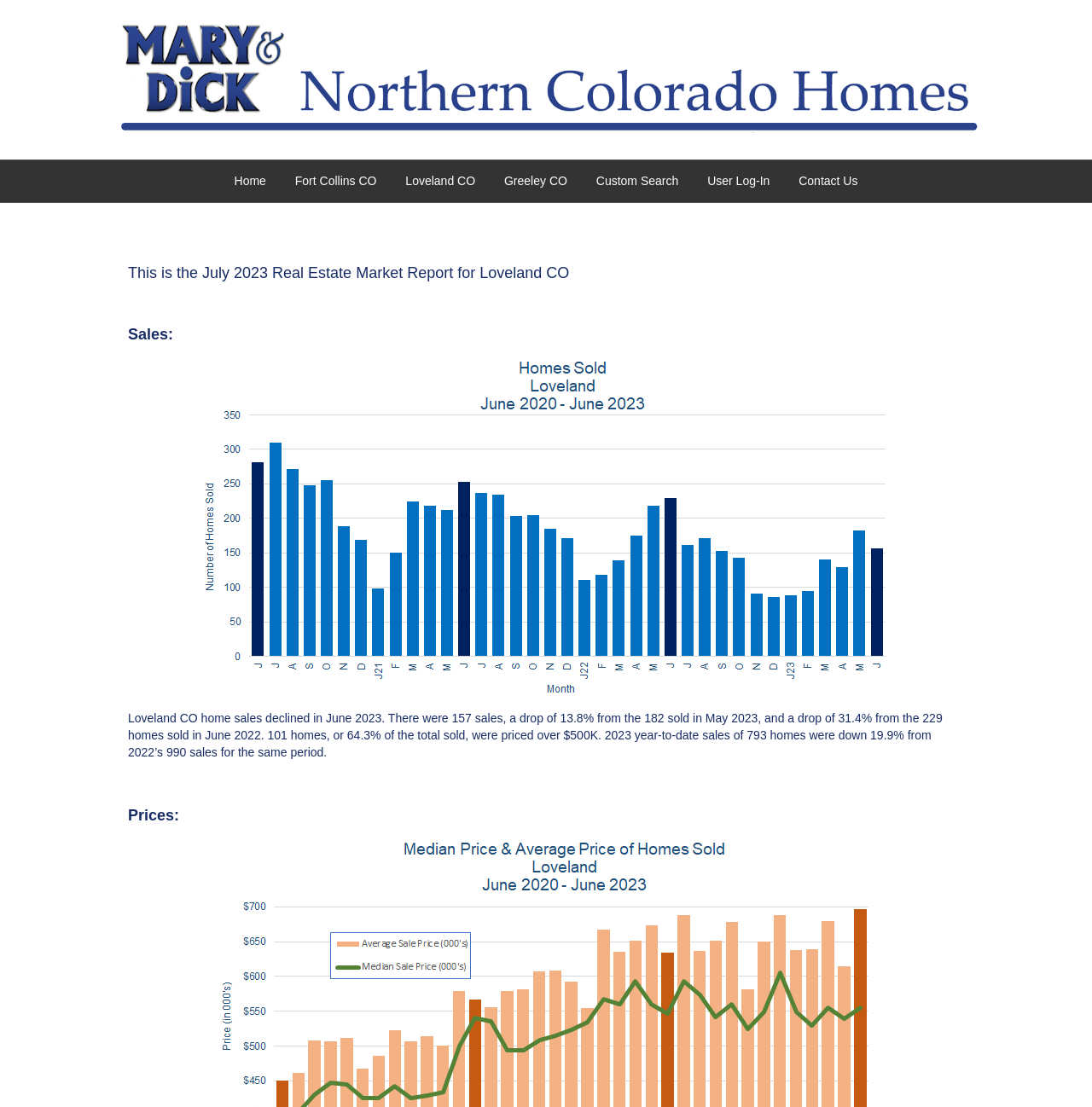Using the webpage screenshot and the element description alt="Northern Colorado Homes", determine the bounding box coordinates. Specify the coordinates in the format (top-left x, top-left y, bottom-right x, bottom-right y) with values ranging from 0 to 1.

[0.102, 0.065, 0.898, 0.077]